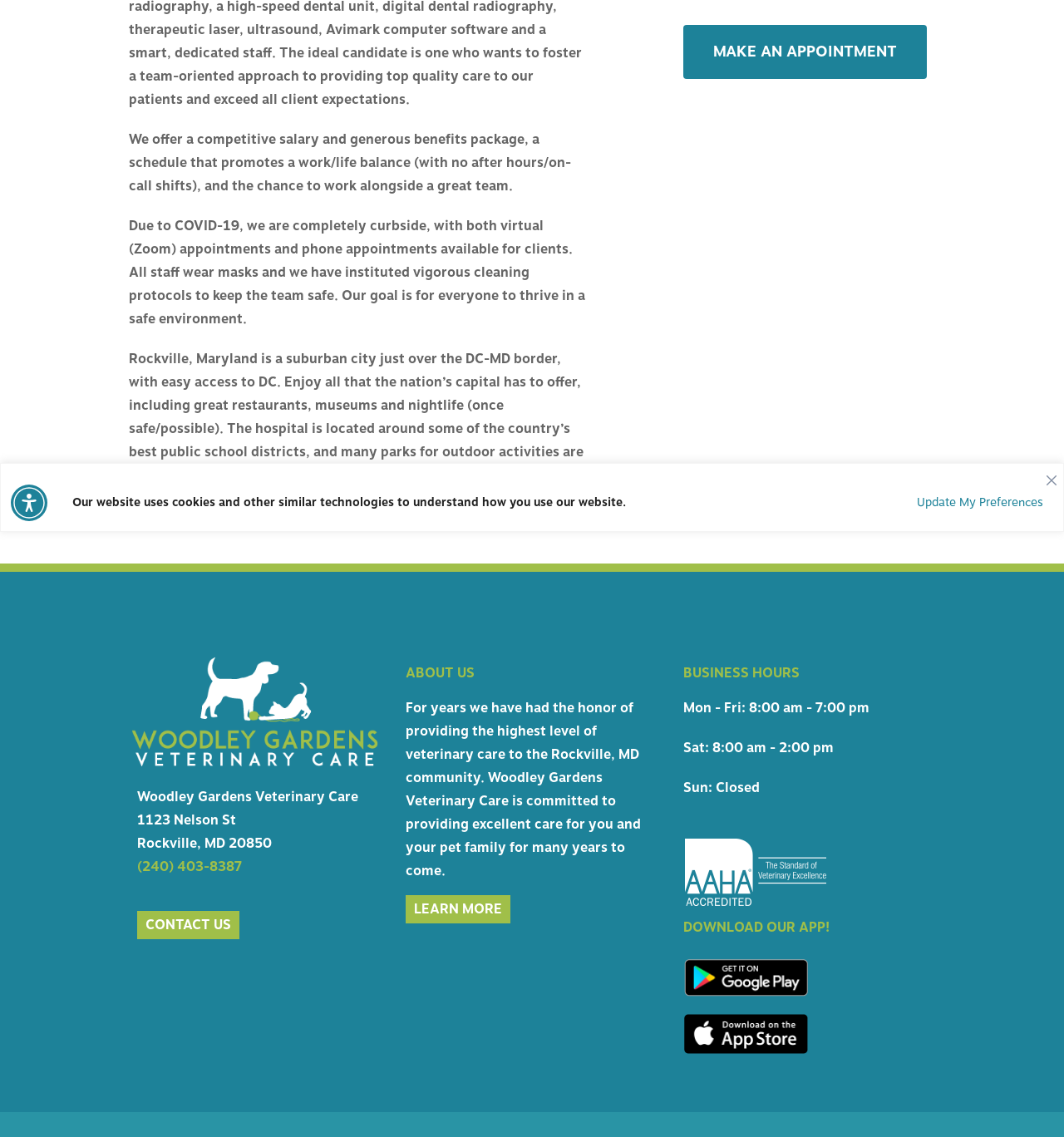Find the bounding box of the web element that fits this description: "aria-label="Accessibility Menu" title="Accessibility Menu"".

[0.01, 0.426, 0.045, 0.458]